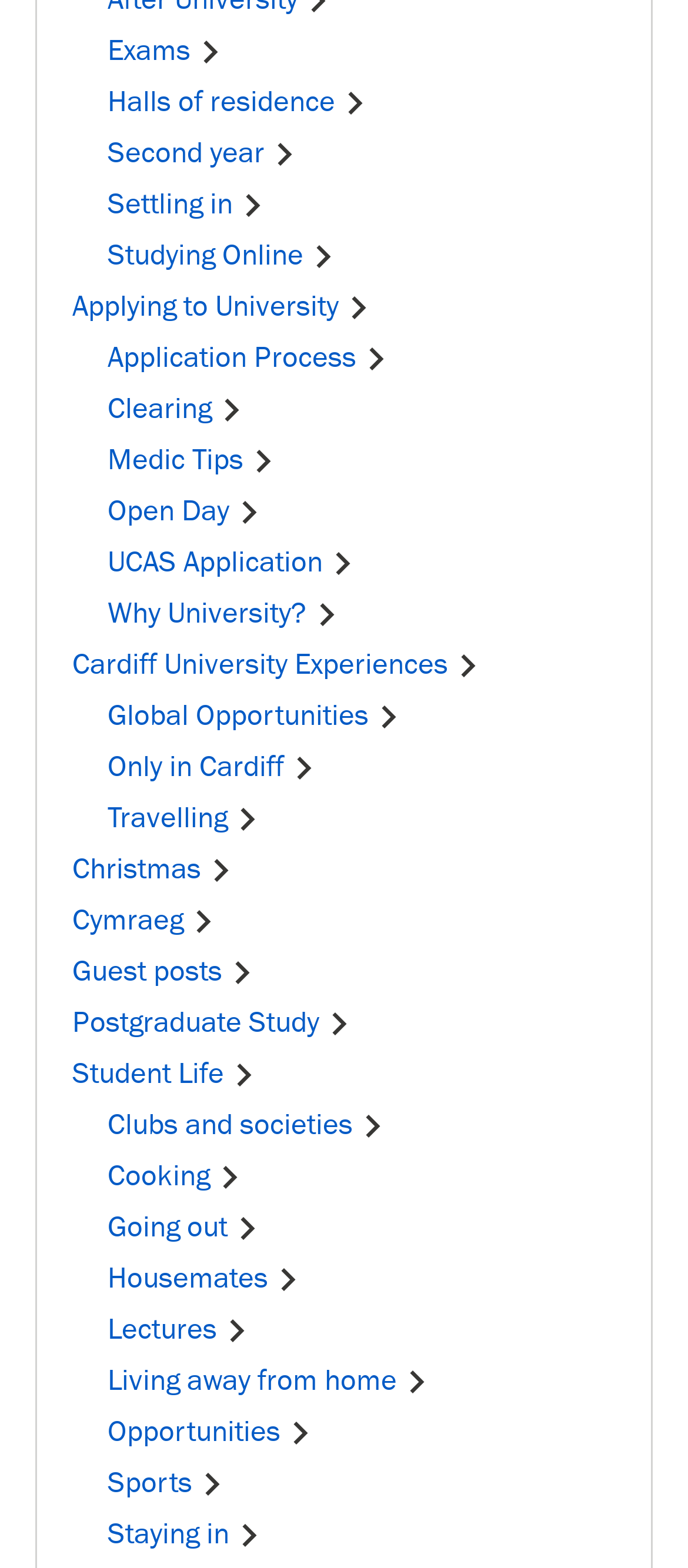How many links are there on the webpage?
Identify the answer in the screenshot and reply with a single word or phrase.

30